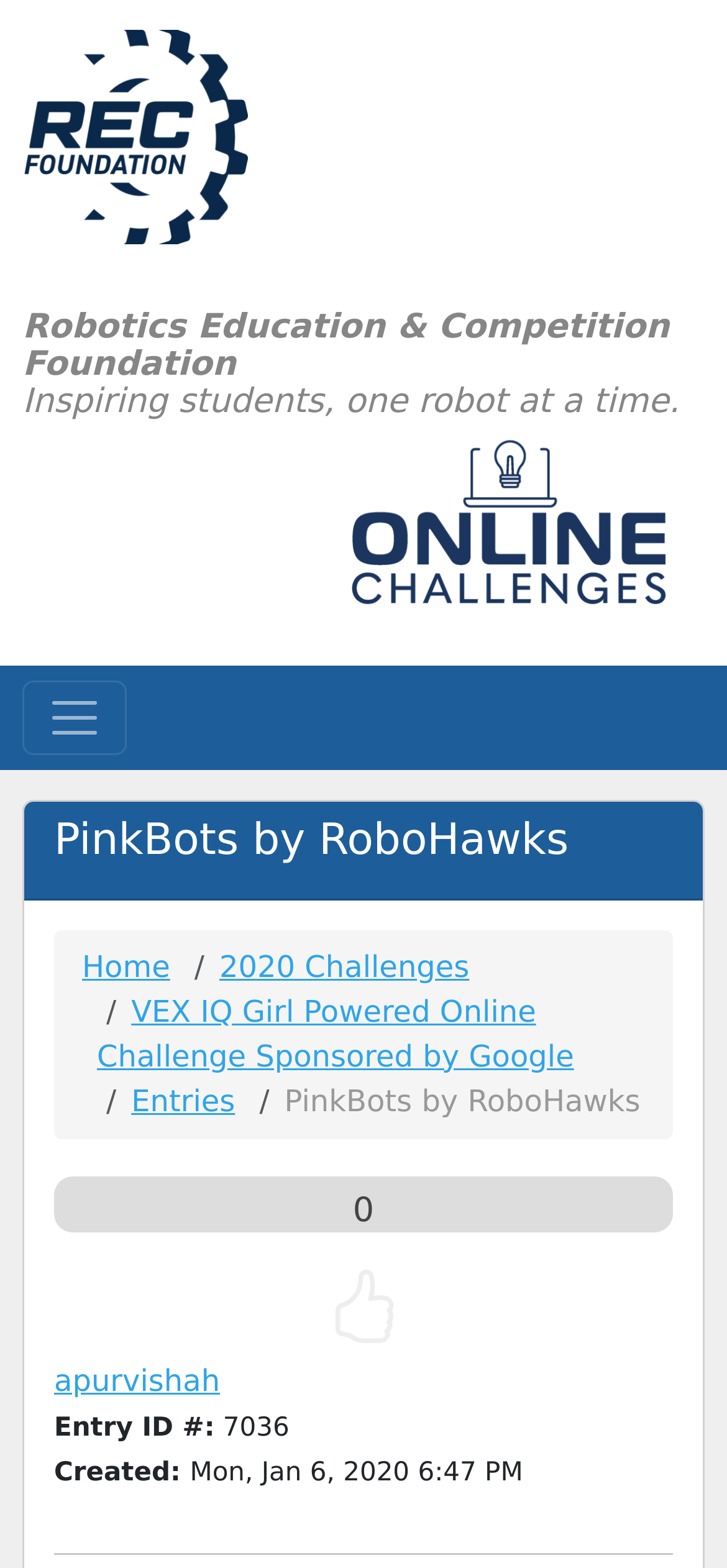Determine the bounding box coordinates of the UI element that matches the following description: "apurvishah". The coordinates should be four float numbers between 0 and 1 in the format [left, top, right, bottom].

[0.074, 0.869, 0.303, 0.892]